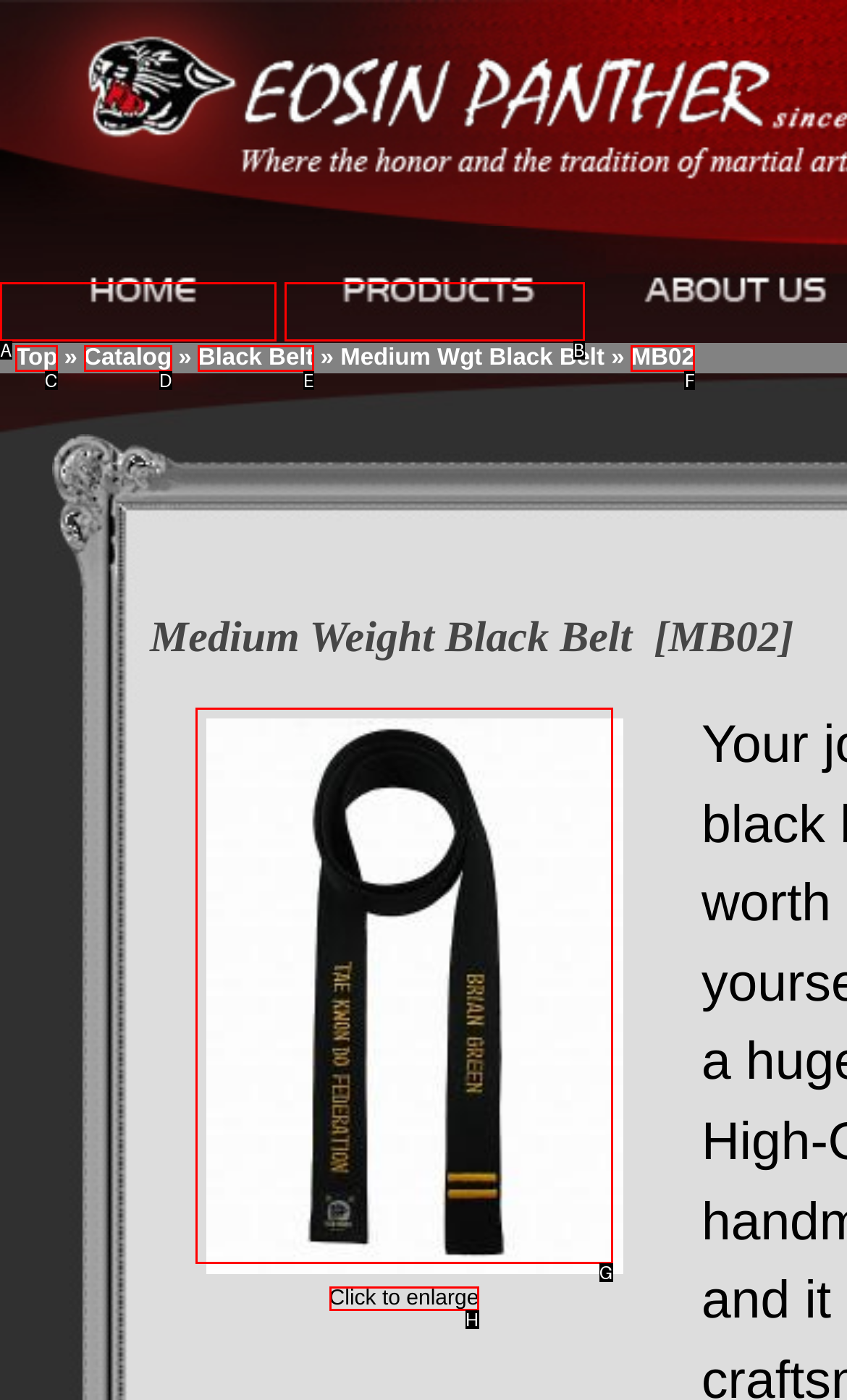Identify the letter of the option that should be selected to accomplish the following task: Enlarge the medium weight black belt image. Provide the letter directly.

H